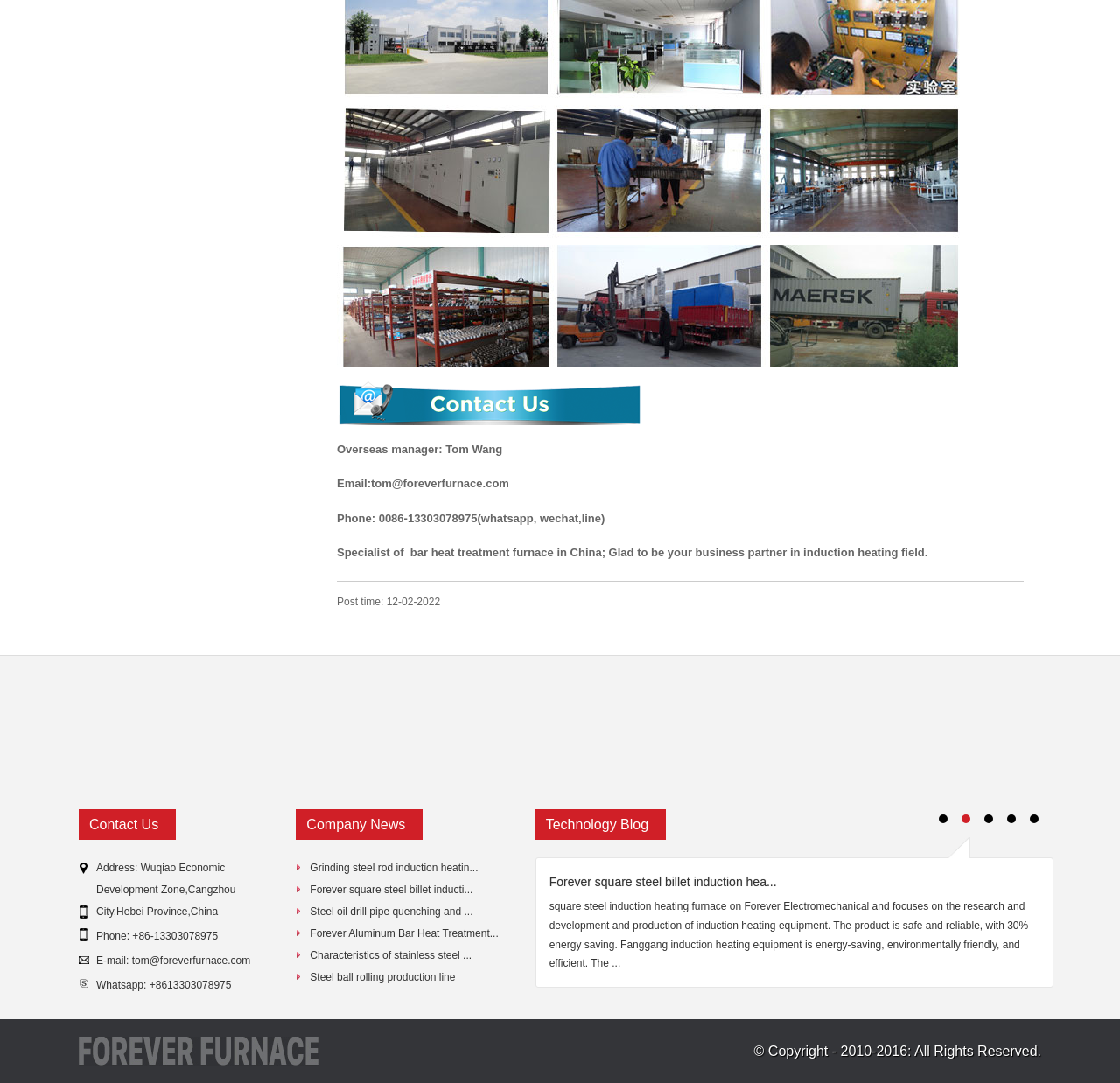Pinpoint the bounding box coordinates of the area that must be clicked to complete this instruction: "Read about Grinding steel rod induction heating equipment".

[0.053, 0.808, 0.258, 0.821]